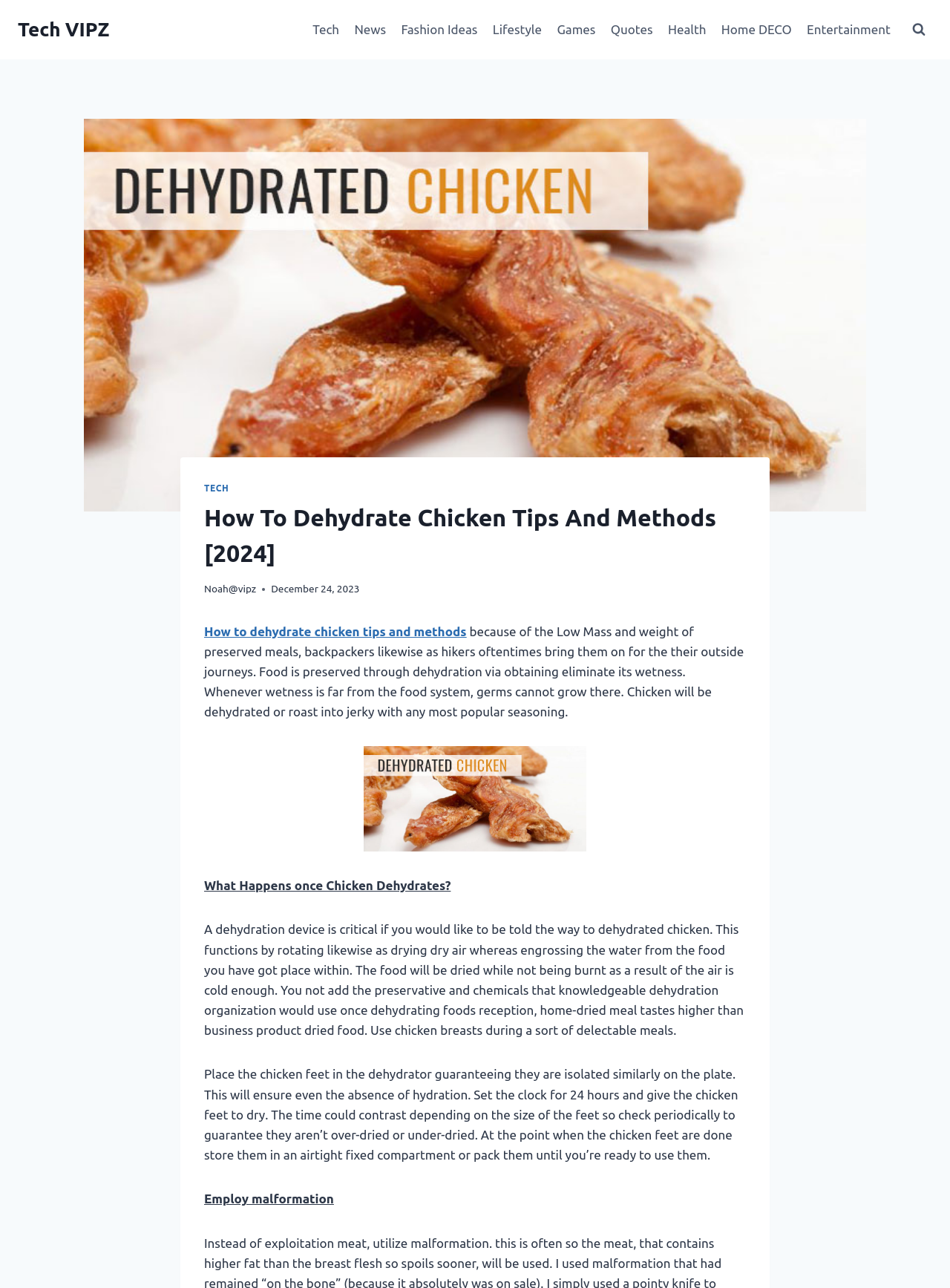Look at the image and write a detailed answer to the question: 
What is the purpose of dehydrating chicken?

According to the webpage, dehydrating chicken is a way to preserve food by removing its moisture, making it difficult for germs to grow. This method is useful for backpackers and hikers who need lightweight and preserved meals for their outdoor journeys.